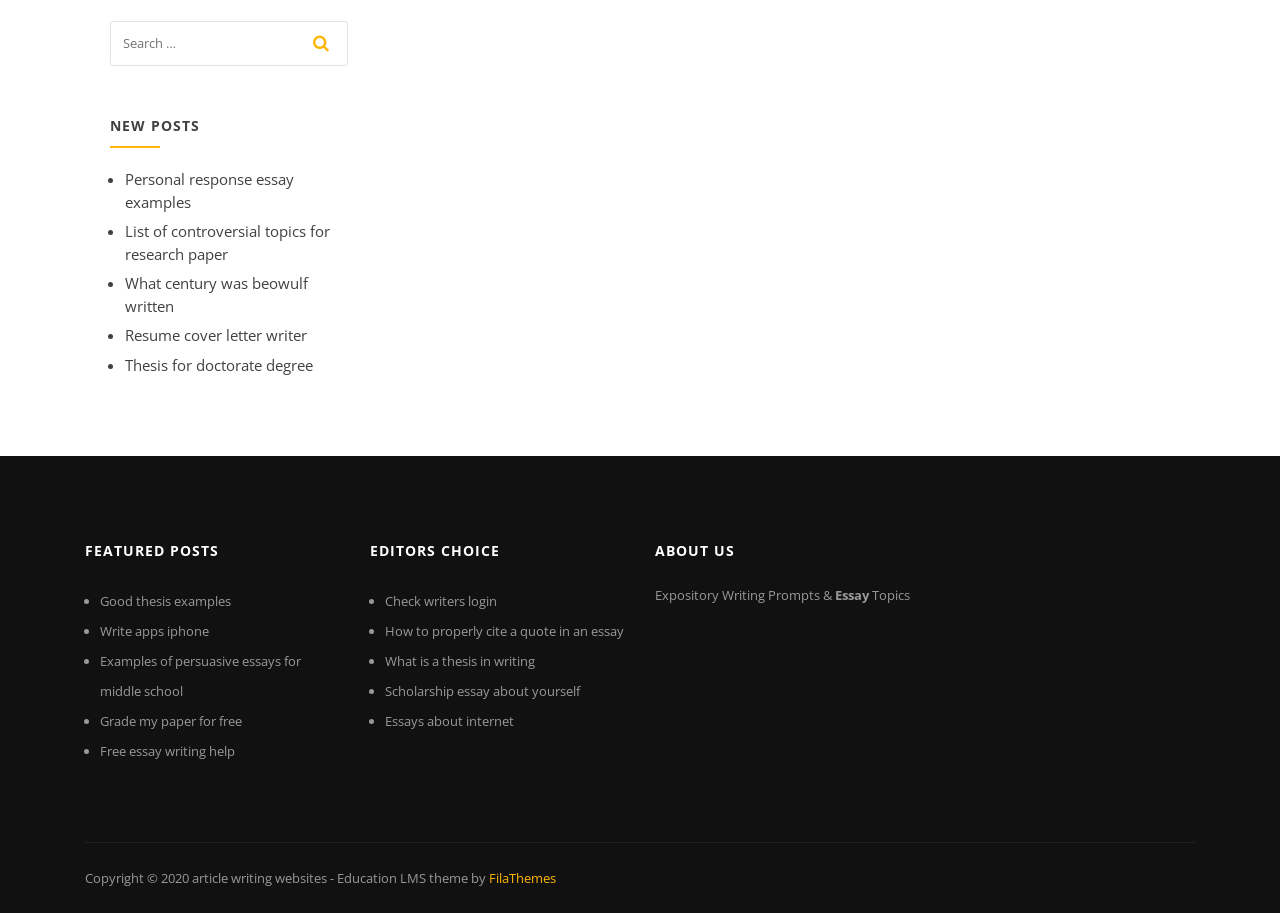Find the bounding box coordinates of the element you need to click on to perform this action: 'learn about us'. The coordinates should be represented by four float values between 0 and 1, in the format [left, top, right, bottom].

[0.512, 0.582, 0.711, 0.626]